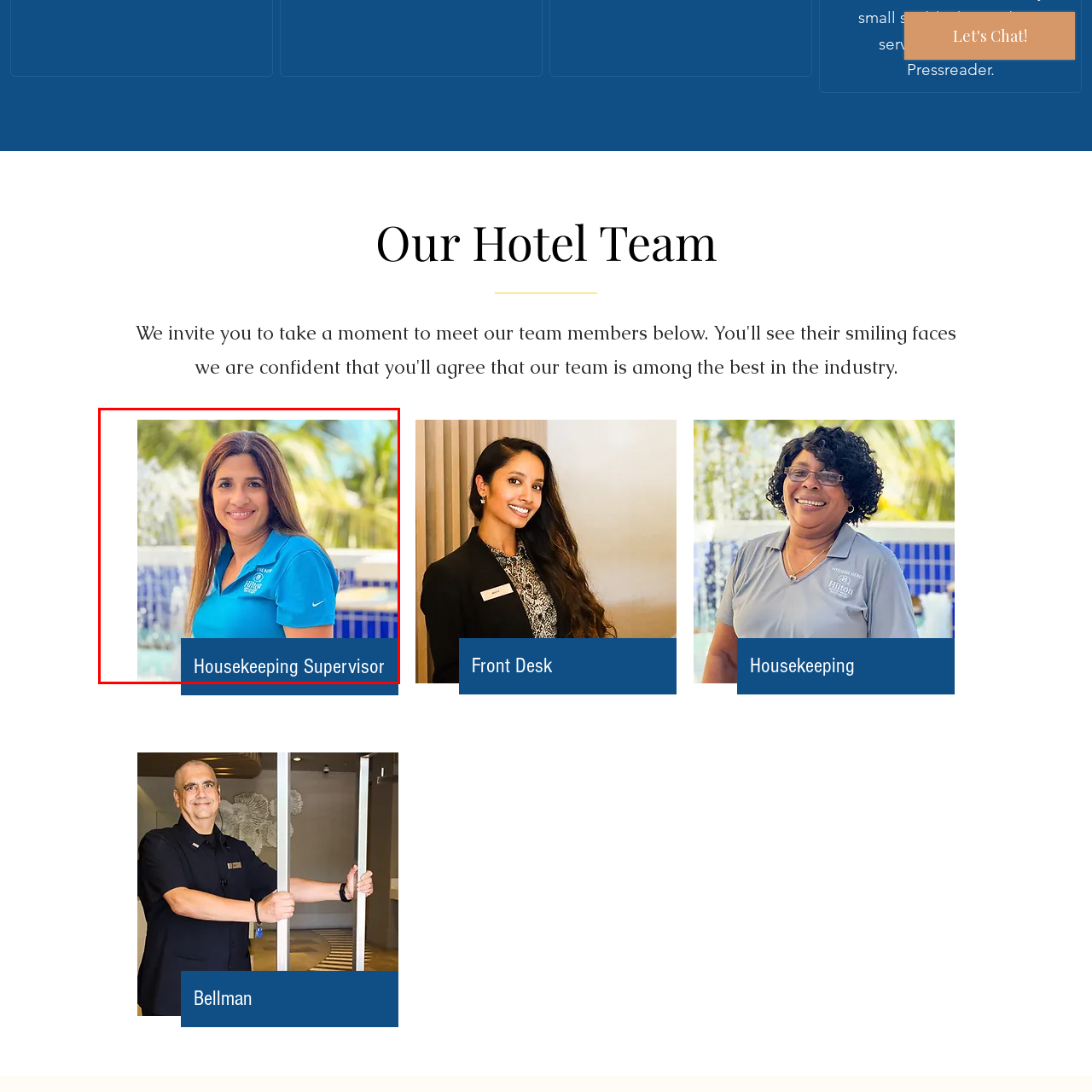Detail the contents of the image within the red outline in an elaborate manner.

This image features a smiling woman standing in front of a lush backdrop, likely part of a hotel environment. She is wearing a bright blue polo shirt, which includes a logo that suggests she is affiliated with a hospitality establishment. Positioned prominently beside her is the title "Housekeeping Supervisor," indicating her role within the hotel team. The vibrant greenery and water feature in the background enhance the welcoming atmosphere associated with the hotel setting, reflecting the importance of her position in ensuring guest satisfaction and service excellence.